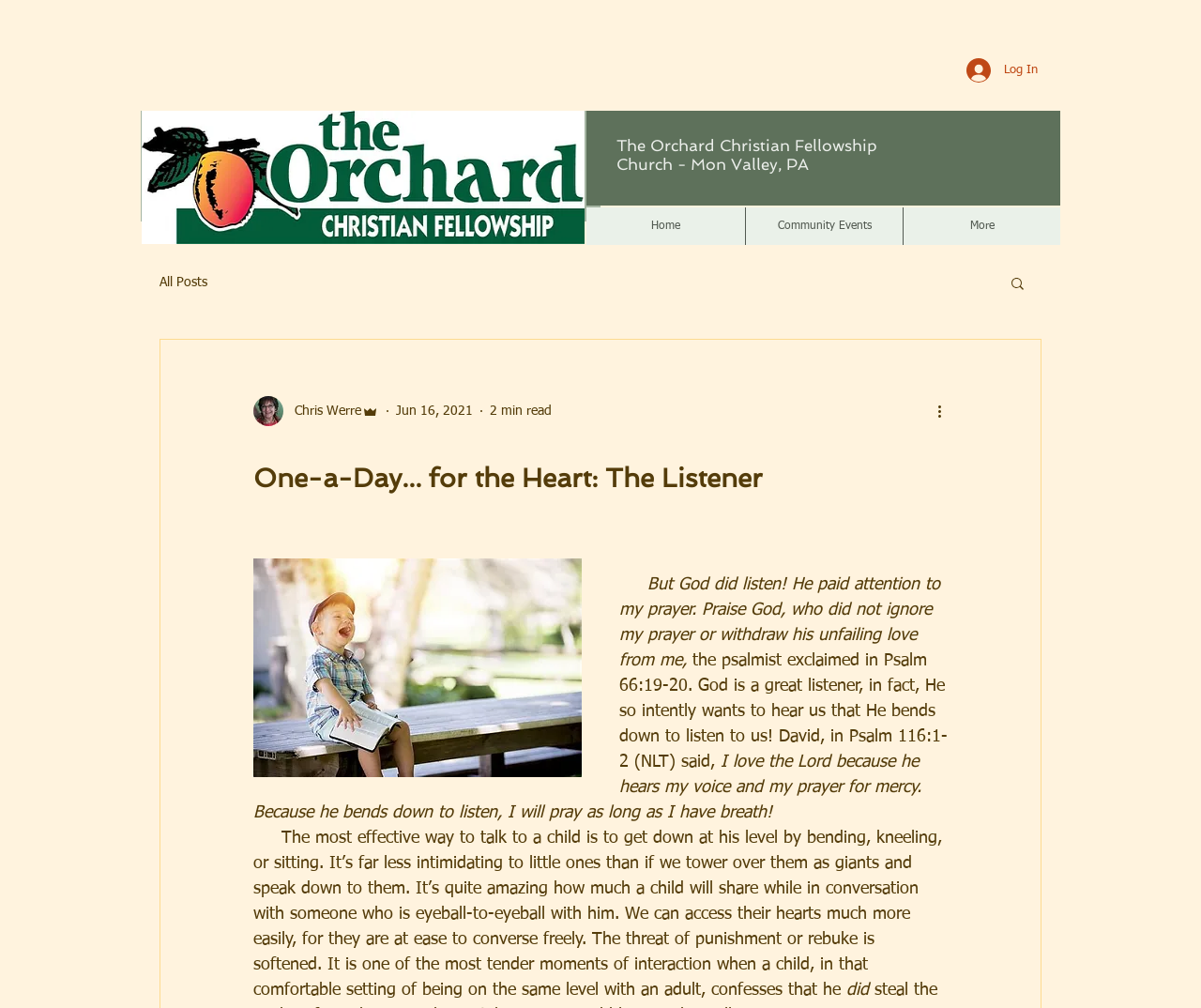Identify the bounding box coordinates of the clickable section necessary to follow the following instruction: "Read more about the blog post". The coordinates should be presented as four float numbers from 0 to 1, i.e., [left, top, right, bottom].

[0.778, 0.397, 0.797, 0.419]